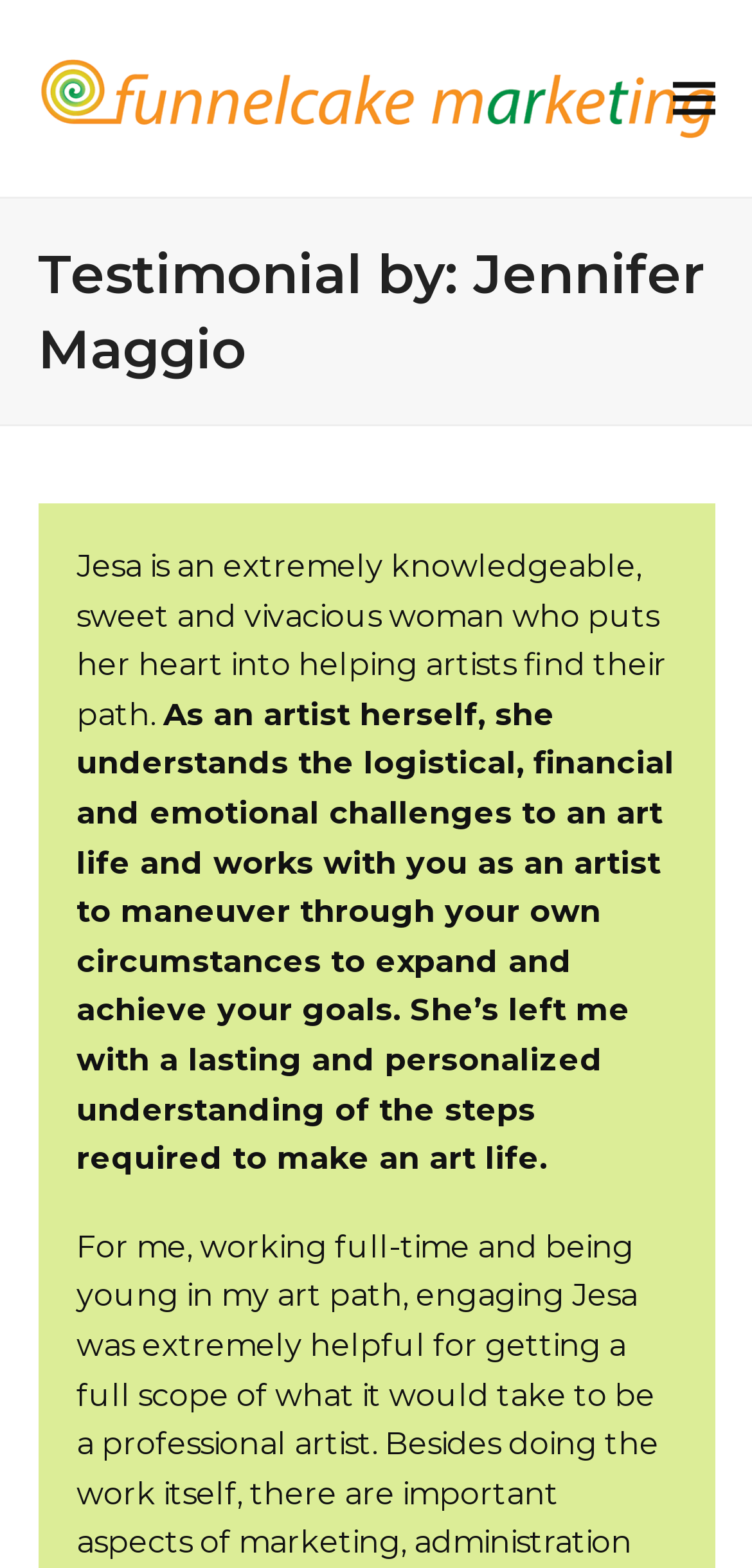Create a detailed narrative of the webpage’s visual and textual elements.

The webpage is about Jennifer Maggio, specifically a testimonial about Jesa, an artist who helps other artists find their path. At the top left of the page, there is a logo image and a link to "FunnelCake Marketing". On the top right, there is a button to toggle the mobile menu. 

Below the top section, there is a header section that spans the entire width of the page. Within this section, there is a heading that reads "Testimonial by: Jennifer Maggio". 

Underneath the heading, there are two paragraphs of text. The first paragraph describes Jesa as an extremely knowledgeable, sweet, and vivacious woman who helps artists find their path. The second paragraph elaborates on Jesa's understanding of the challenges of an art life and how she works with artists to achieve their goals.